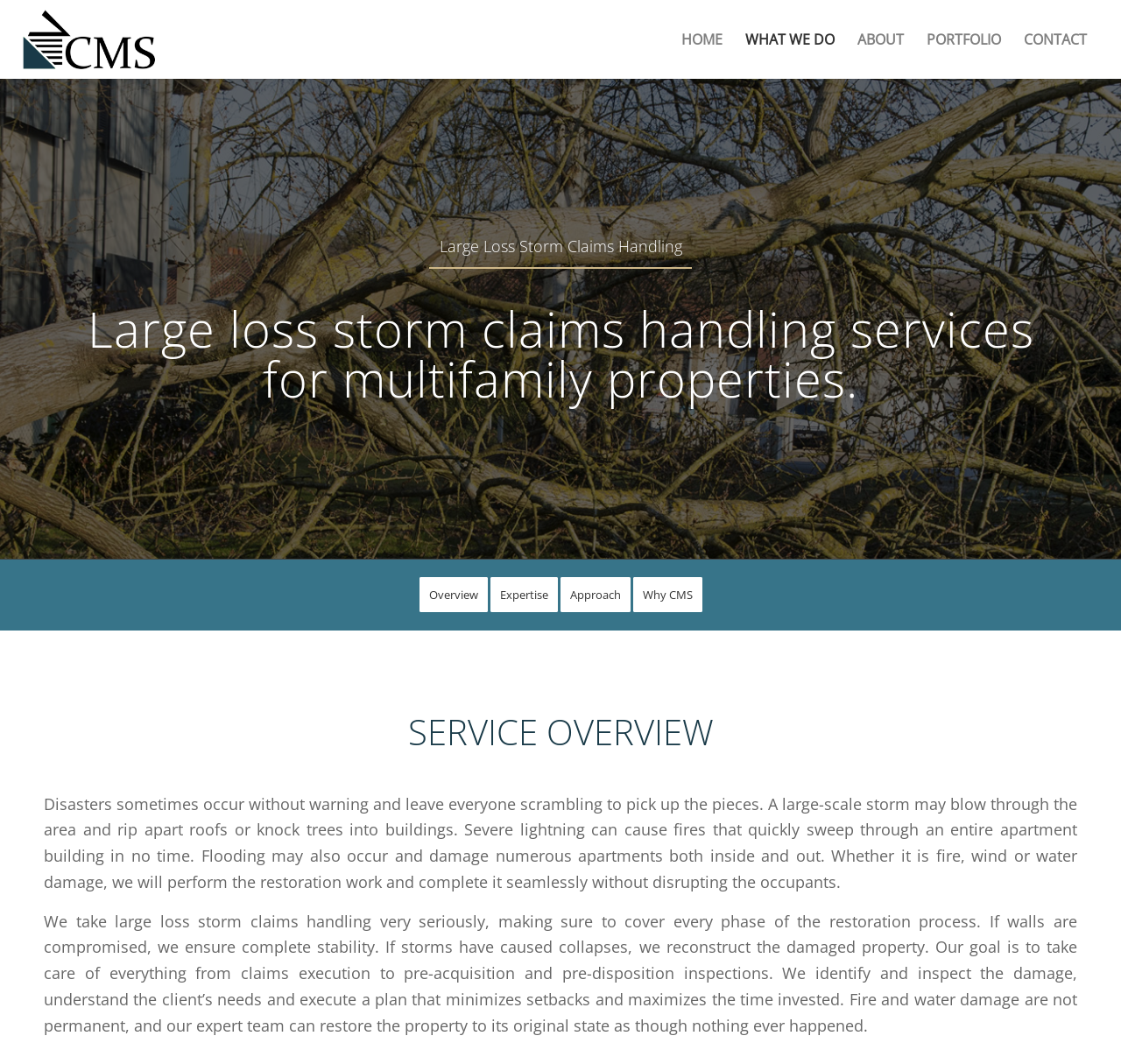What type of properties does the company handle?
Answer the question with a thorough and detailed explanation.

Based on the webpage content, specifically the heading 'Large loss storm claims handling services for multifamily properties.', it can be inferred that the company handles multifamily properties.